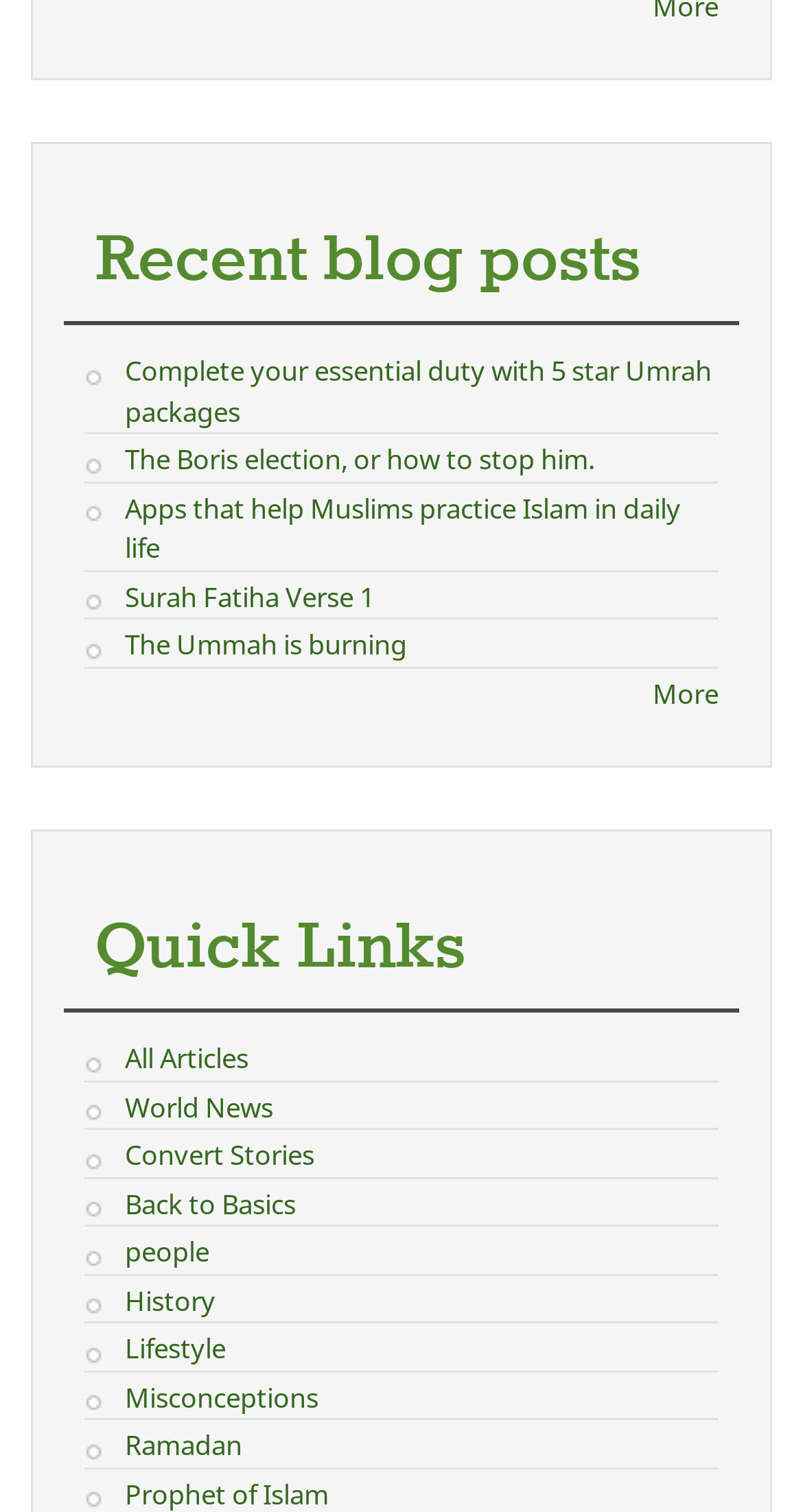Specify the bounding box coordinates of the area that needs to be clicked to achieve the following instruction: "Click on the 'gel polish' tag".

None